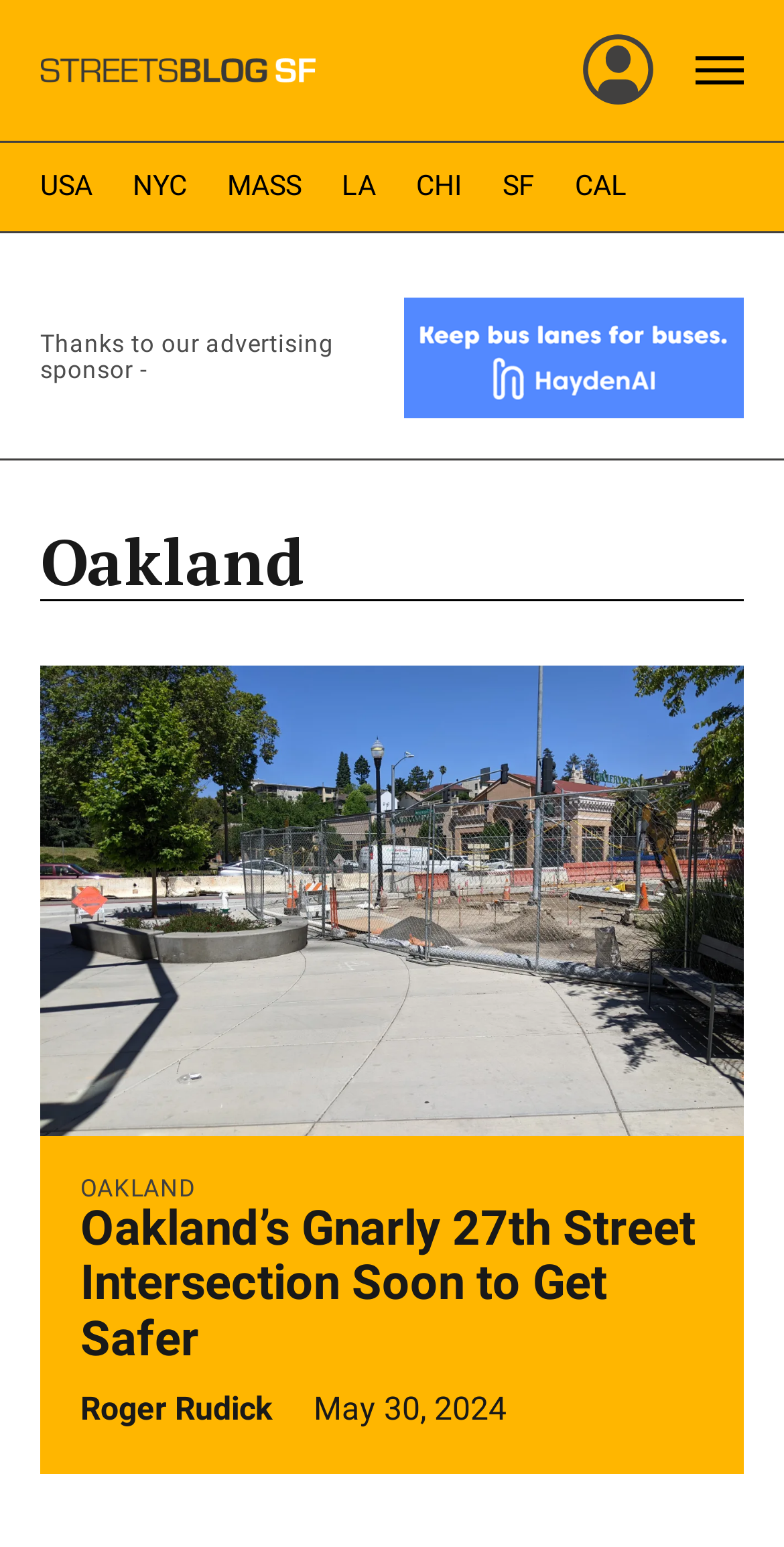Please predict the bounding box coordinates of the element's region where a click is necessary to complete the following instruction: "View Customer Success jobs". The coordinates should be represented by four float numbers between 0 and 1, i.e., [left, top, right, bottom].

None